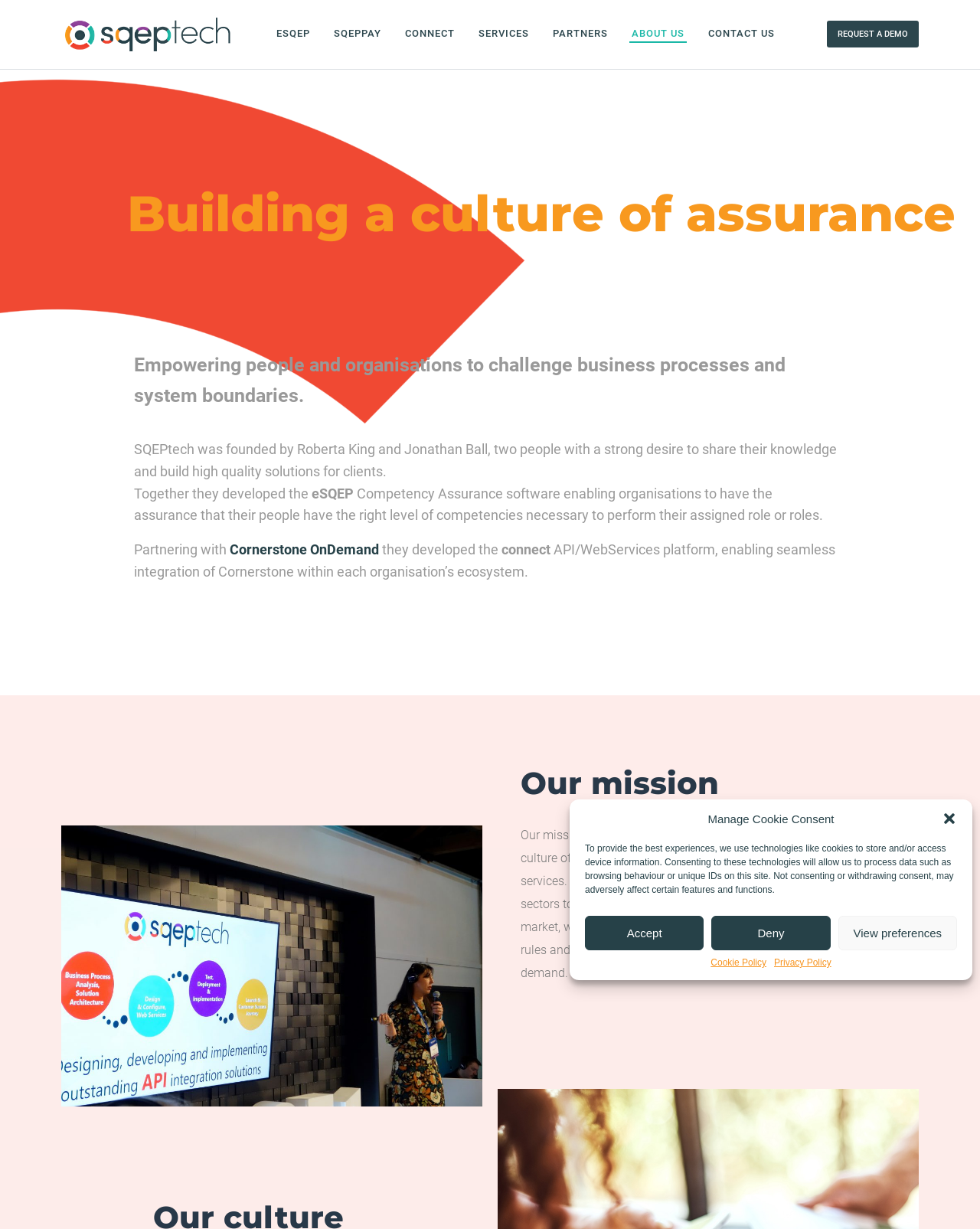Specify the bounding box coordinates of the area to click in order to execute this command: 'Go to the ABOUT US page'. The coordinates should consist of four float numbers ranging from 0 to 1, and should be formatted as [left, top, right, bottom].

[0.642, 0.021, 0.701, 0.035]